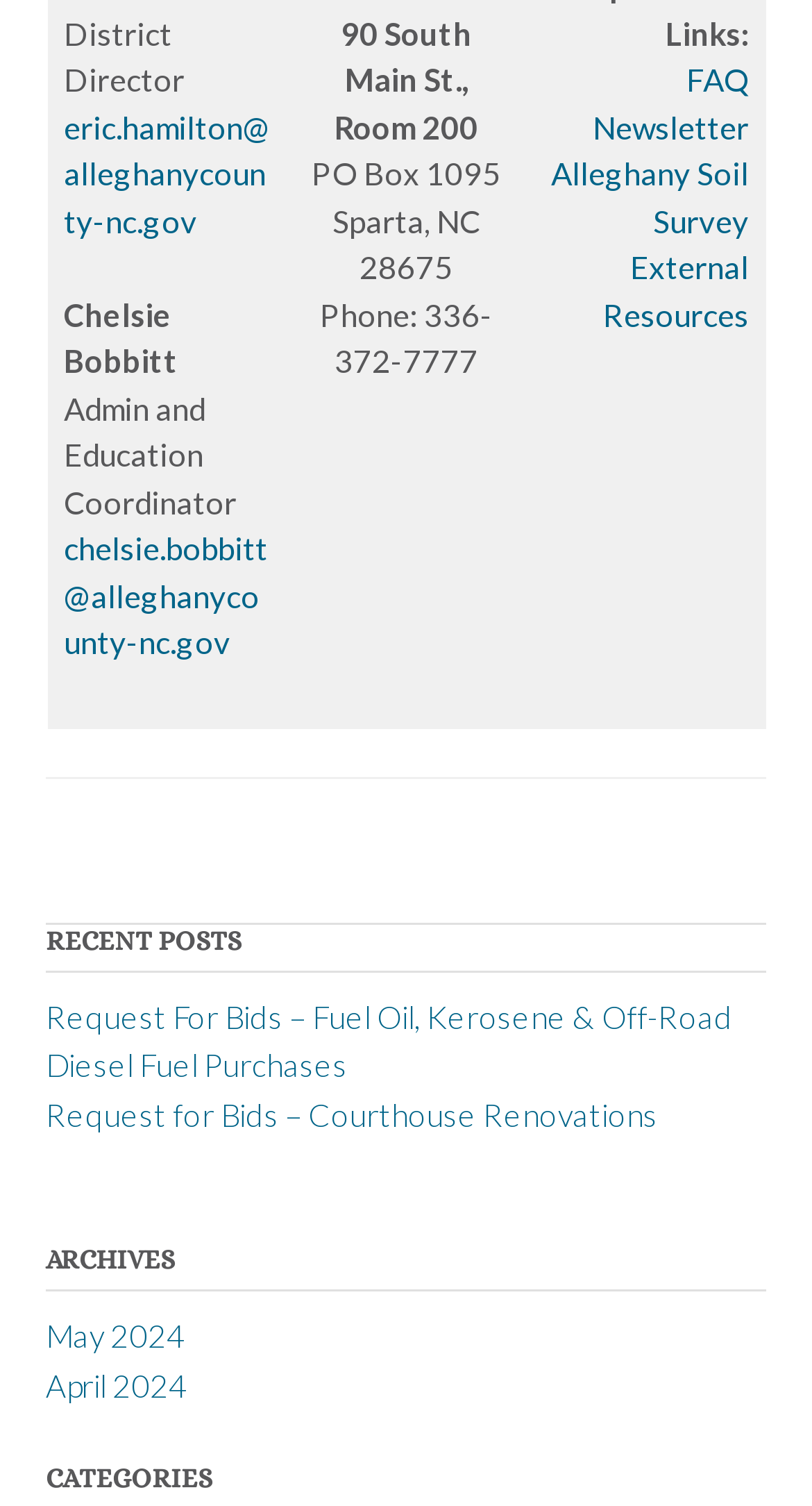Locate the UI element described by April 2024 in the provided webpage screenshot. Return the bounding box coordinates in the format (top-left x, top-left y, bottom-right x, bottom-right y), ensuring all values are between 0 and 1.

[0.056, 0.907, 0.231, 0.932]